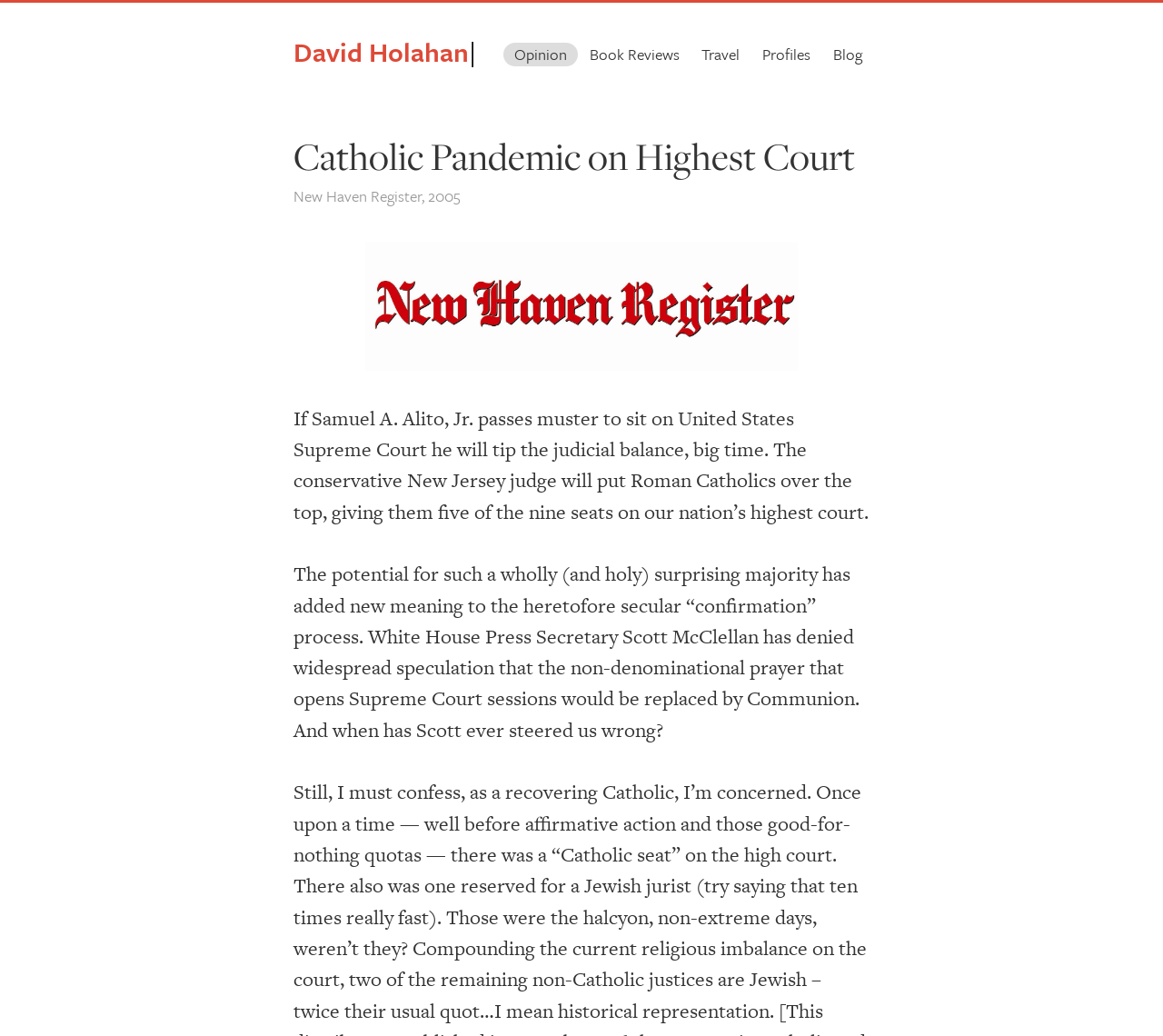How many paragraphs of text are there?
Using the picture, provide a one-word or short phrase answer.

2